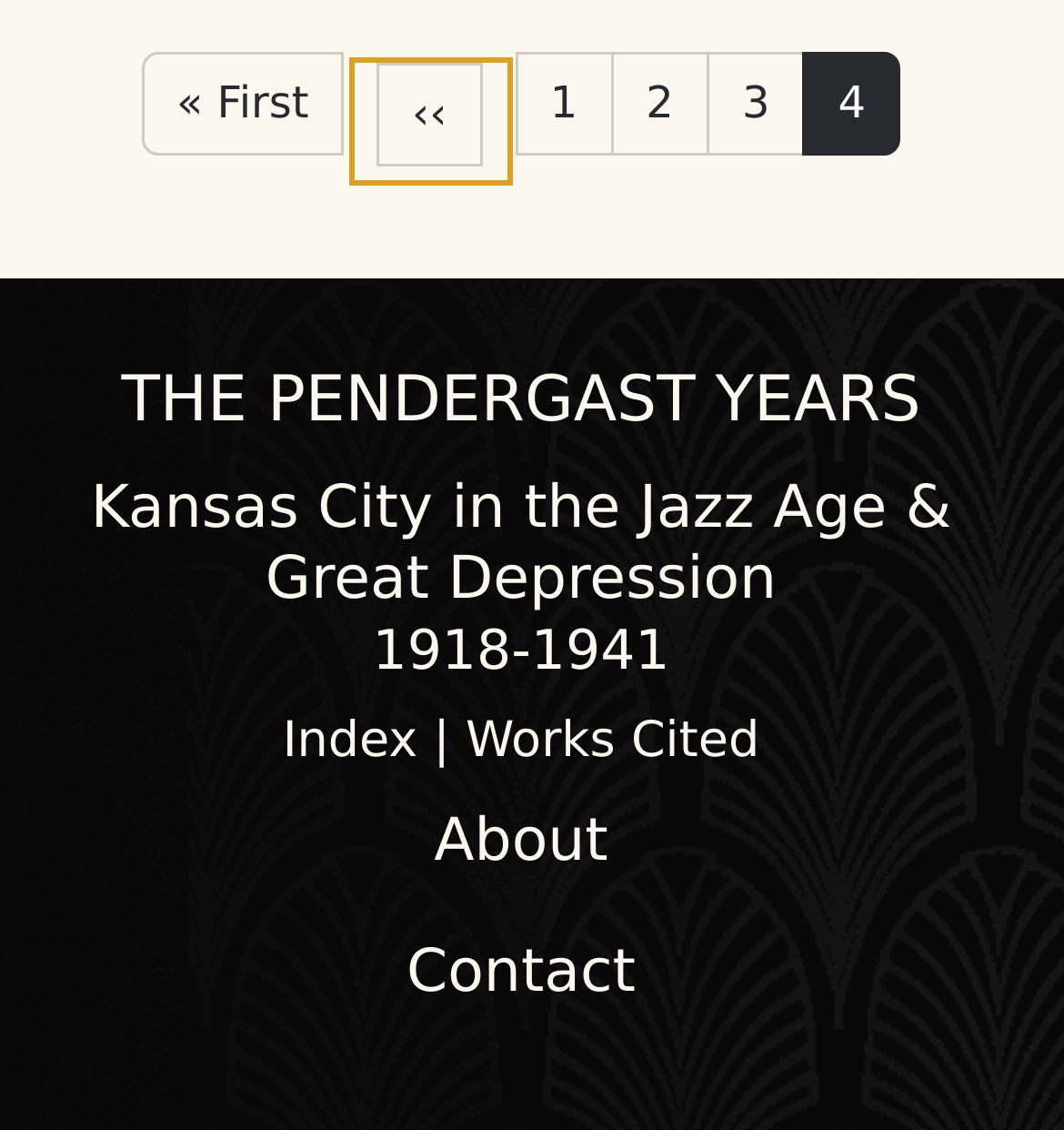Provide a brief response using a word or short phrase to this question:
What is the title of the second heading?

Kansas City in the Jazz Age & Great Depression